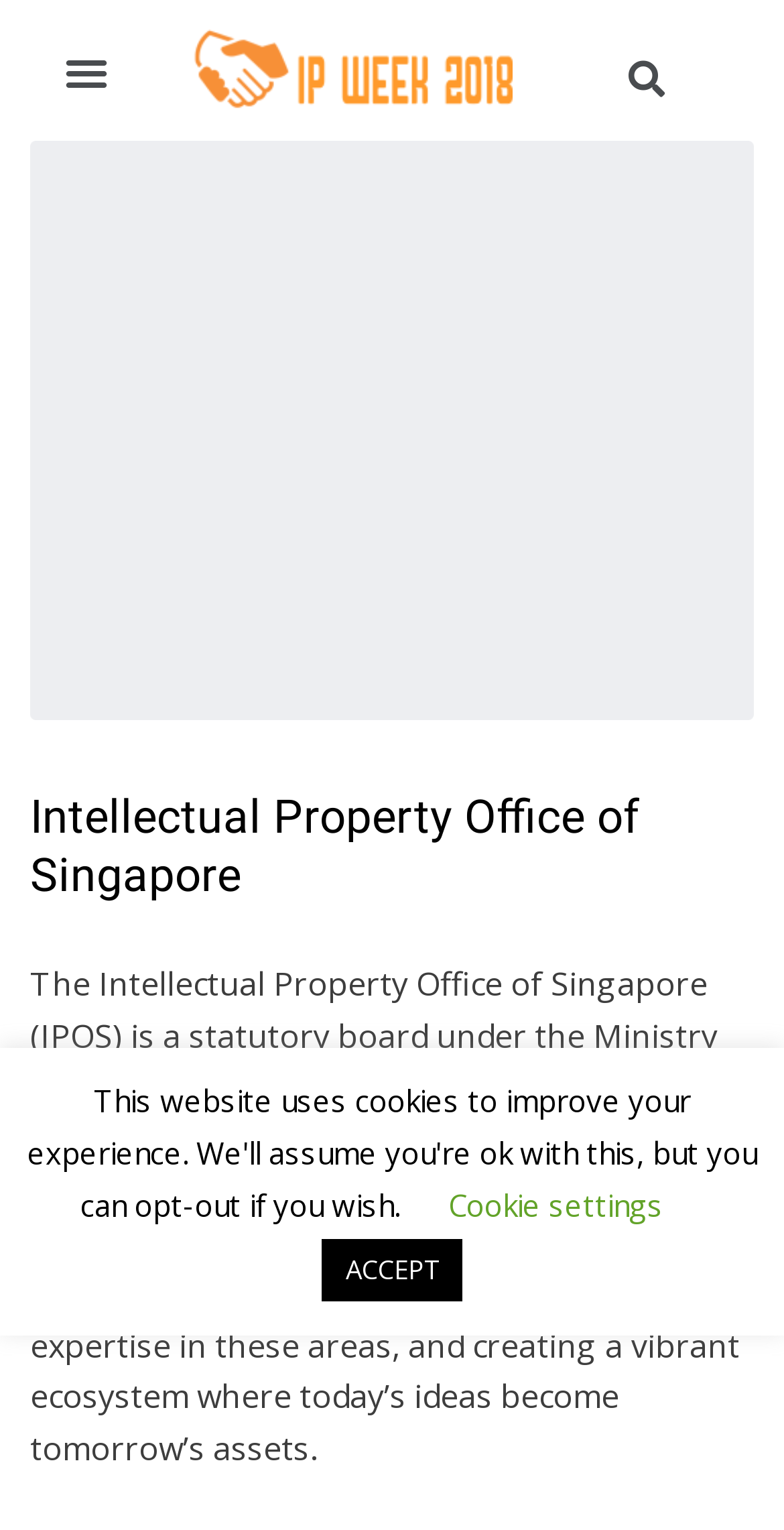Find the bounding box of the UI element described as: "Cookie settings". The bounding box coordinates should be given as four float values between 0 and 1, i.e., [left, top, right, bottom].

[0.572, 0.774, 0.846, 0.801]